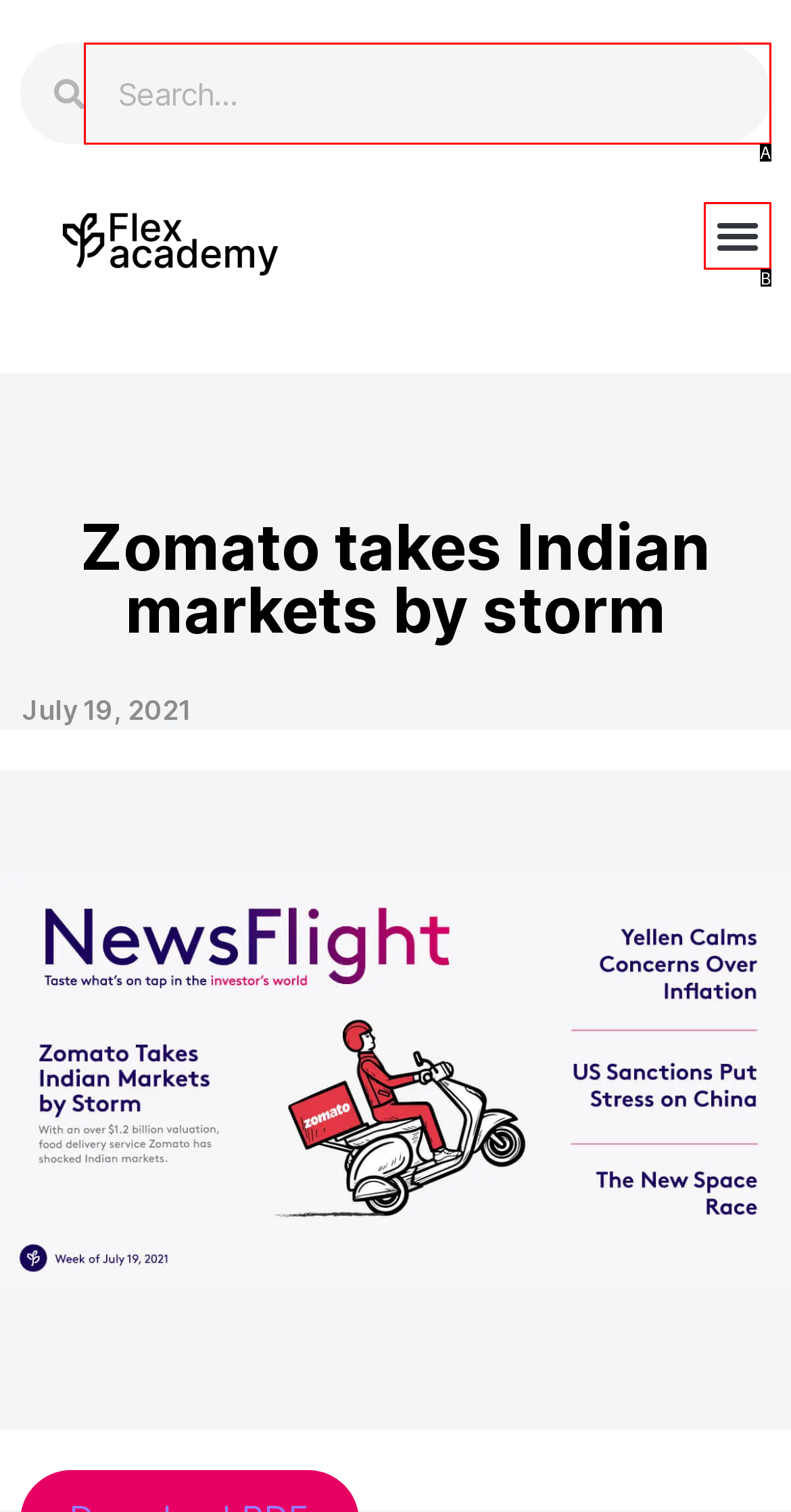Please provide the letter of the UI element that best fits the following description: Menu
Respond with the letter from the given choices only.

B